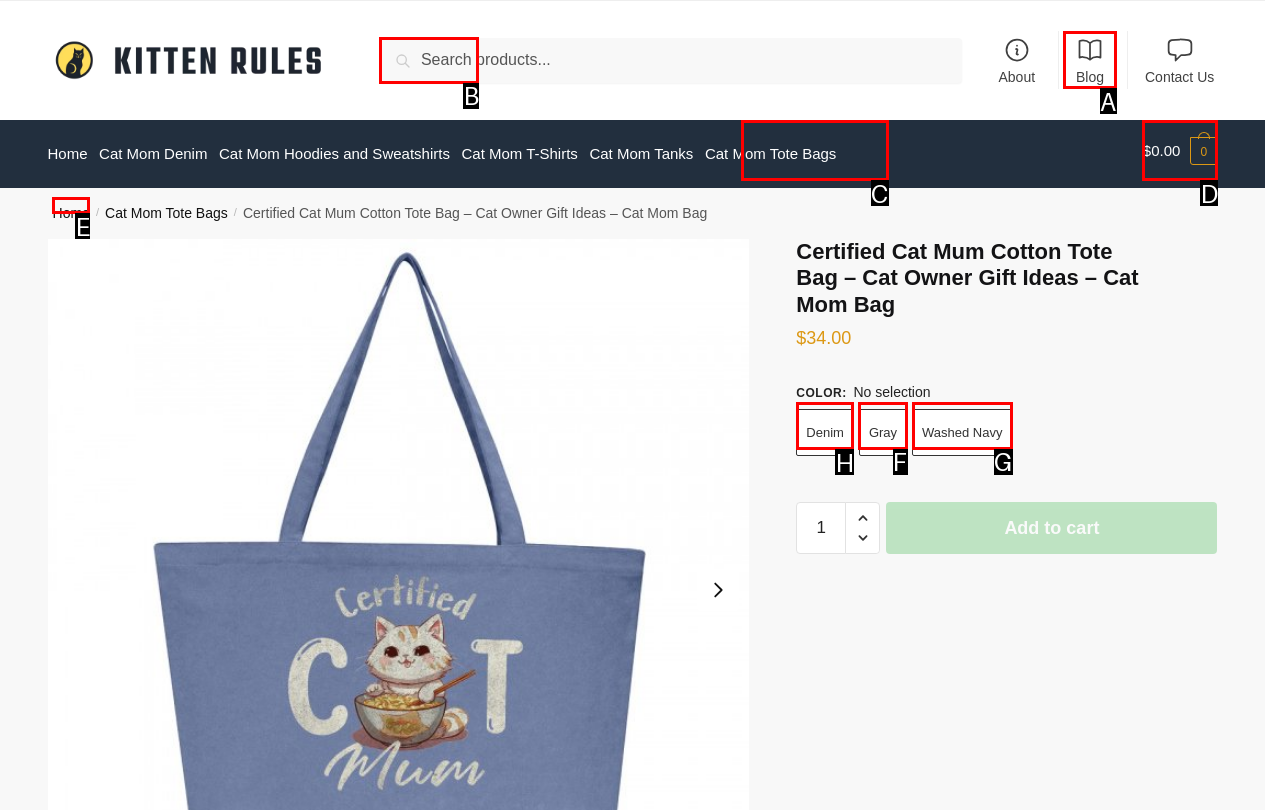Point out the UI element to be clicked for this instruction: Select color Denim. Provide the answer as the letter of the chosen element.

H